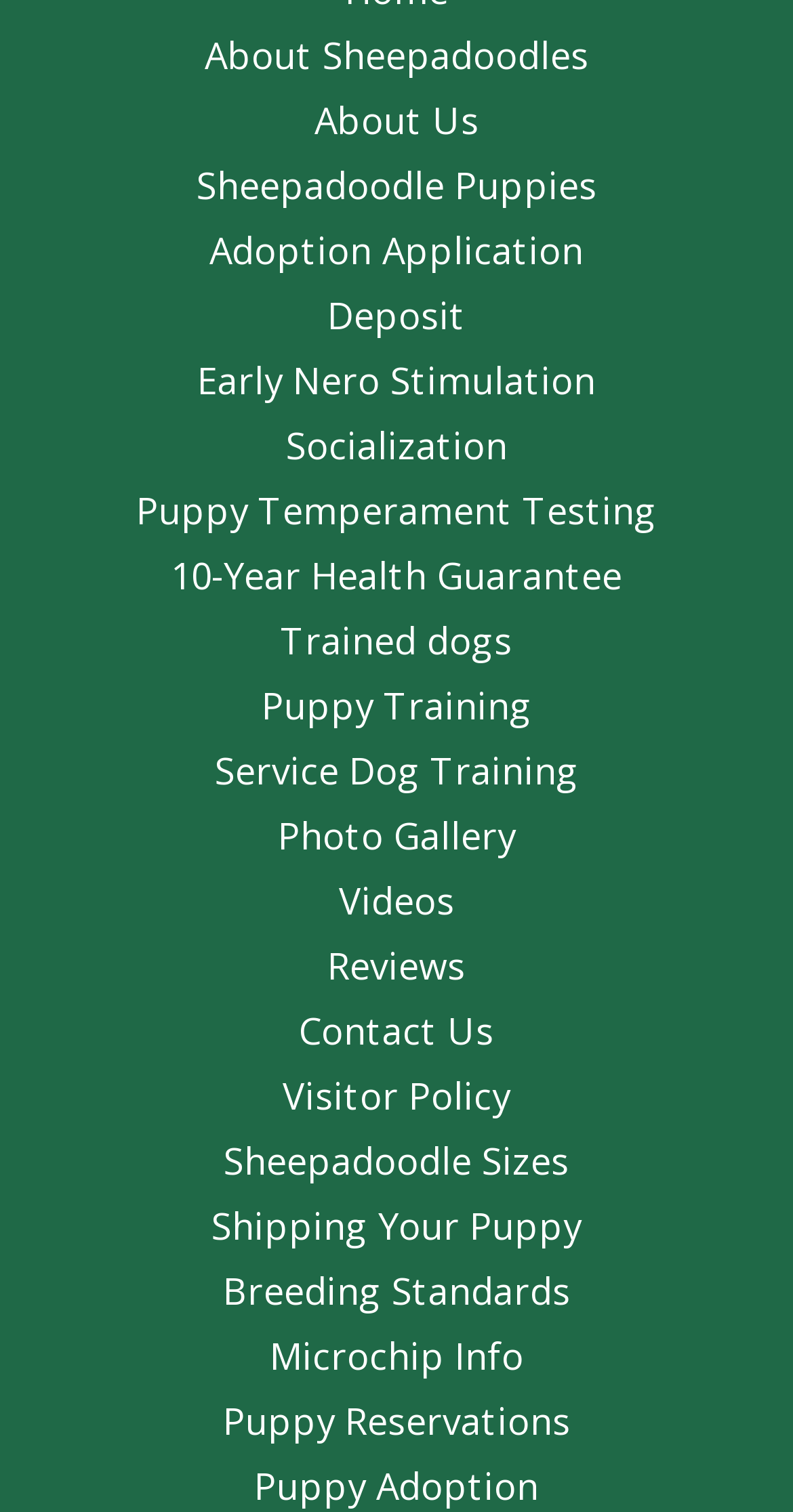What can be found in the 'Photo Gallery' section?
Answer the question with a single word or phrase derived from the image.

Pictures of Sheepadoodles